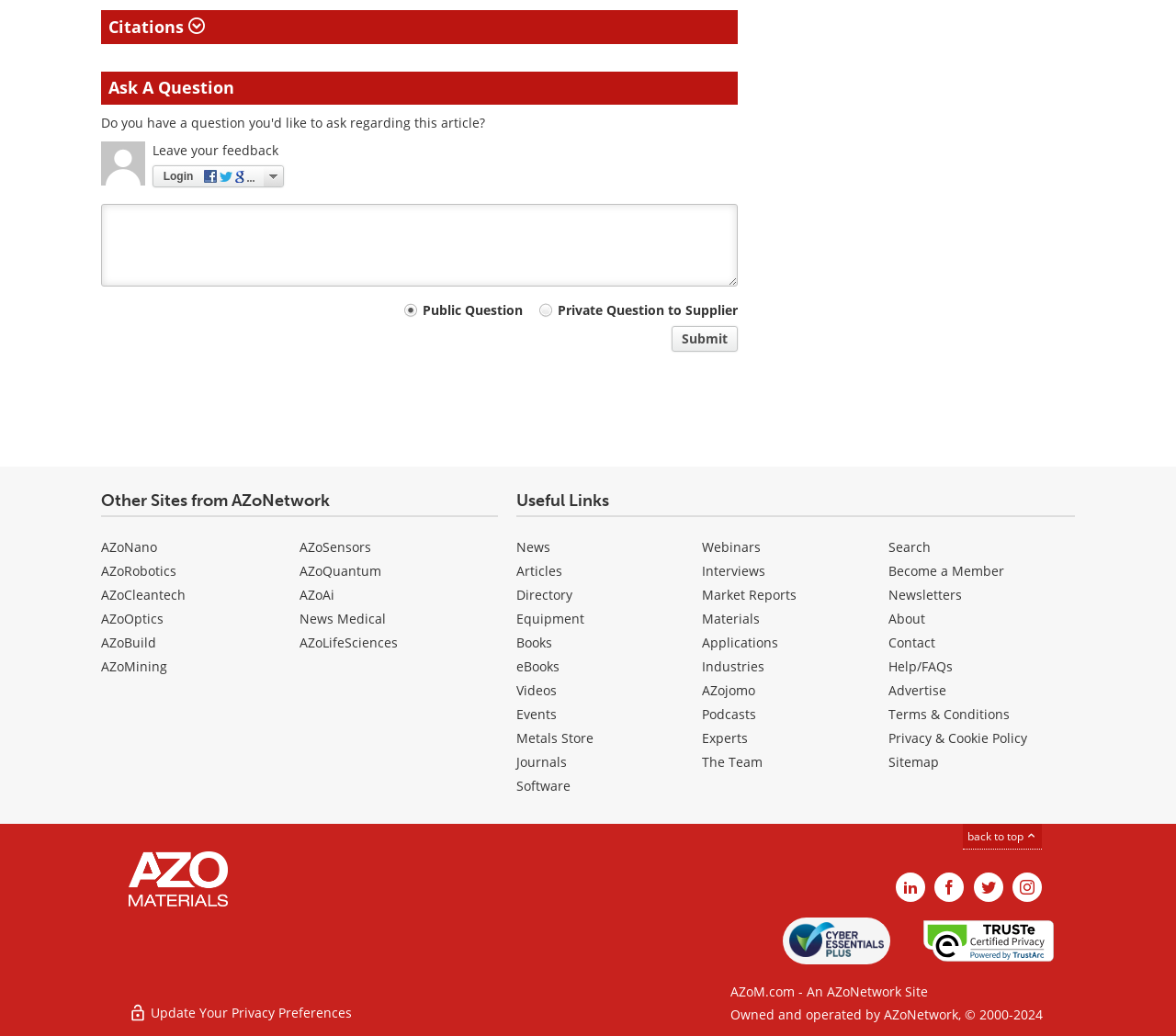Locate the bounding box coordinates of the element to click to perform the following action: 'Visit AZoNano website'. The coordinates should be given as four float values between 0 and 1, in the form of [left, top, right, bottom].

[0.086, 0.519, 0.134, 0.536]